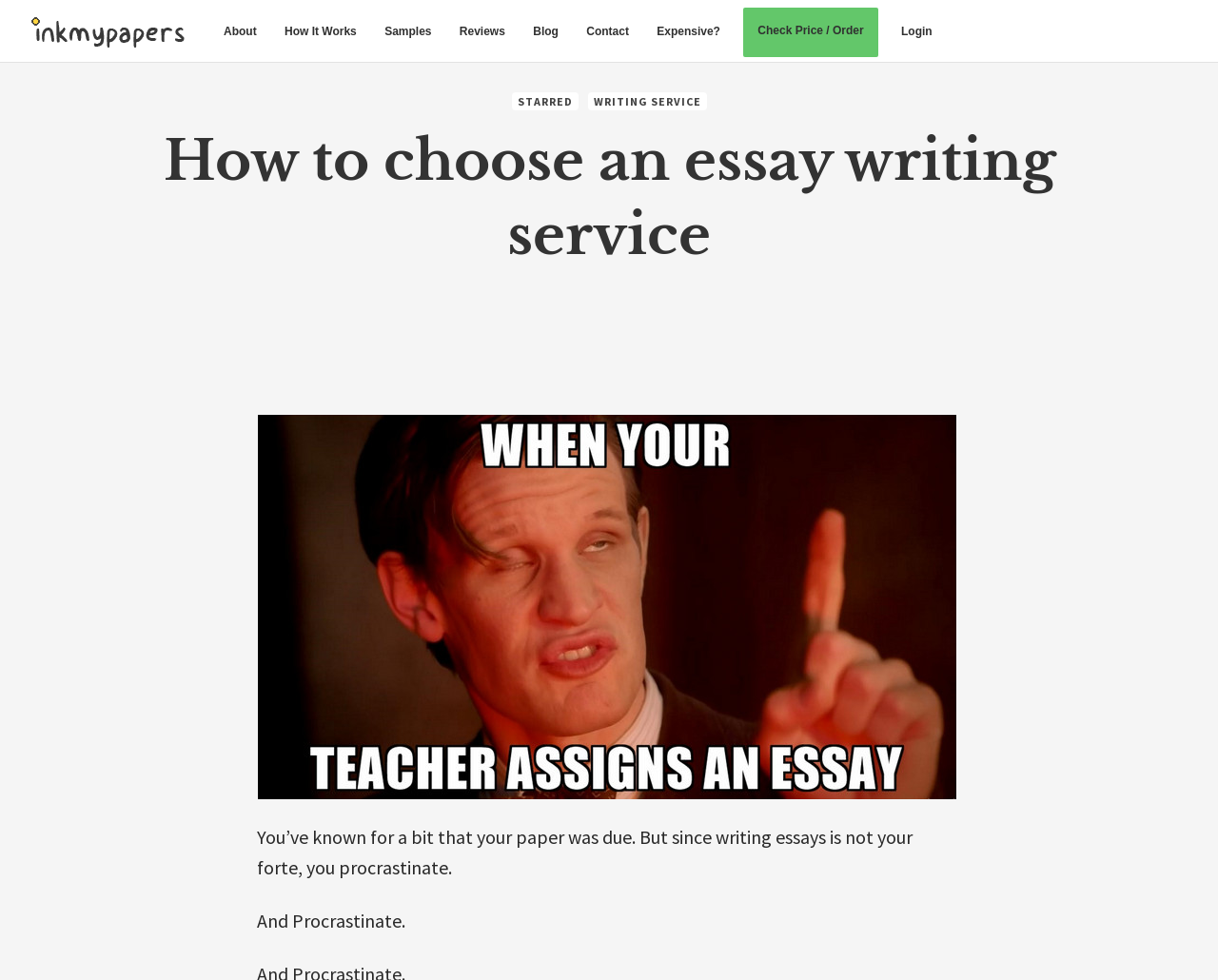Locate and extract the headline of this webpage.

How to choose an essay writing service